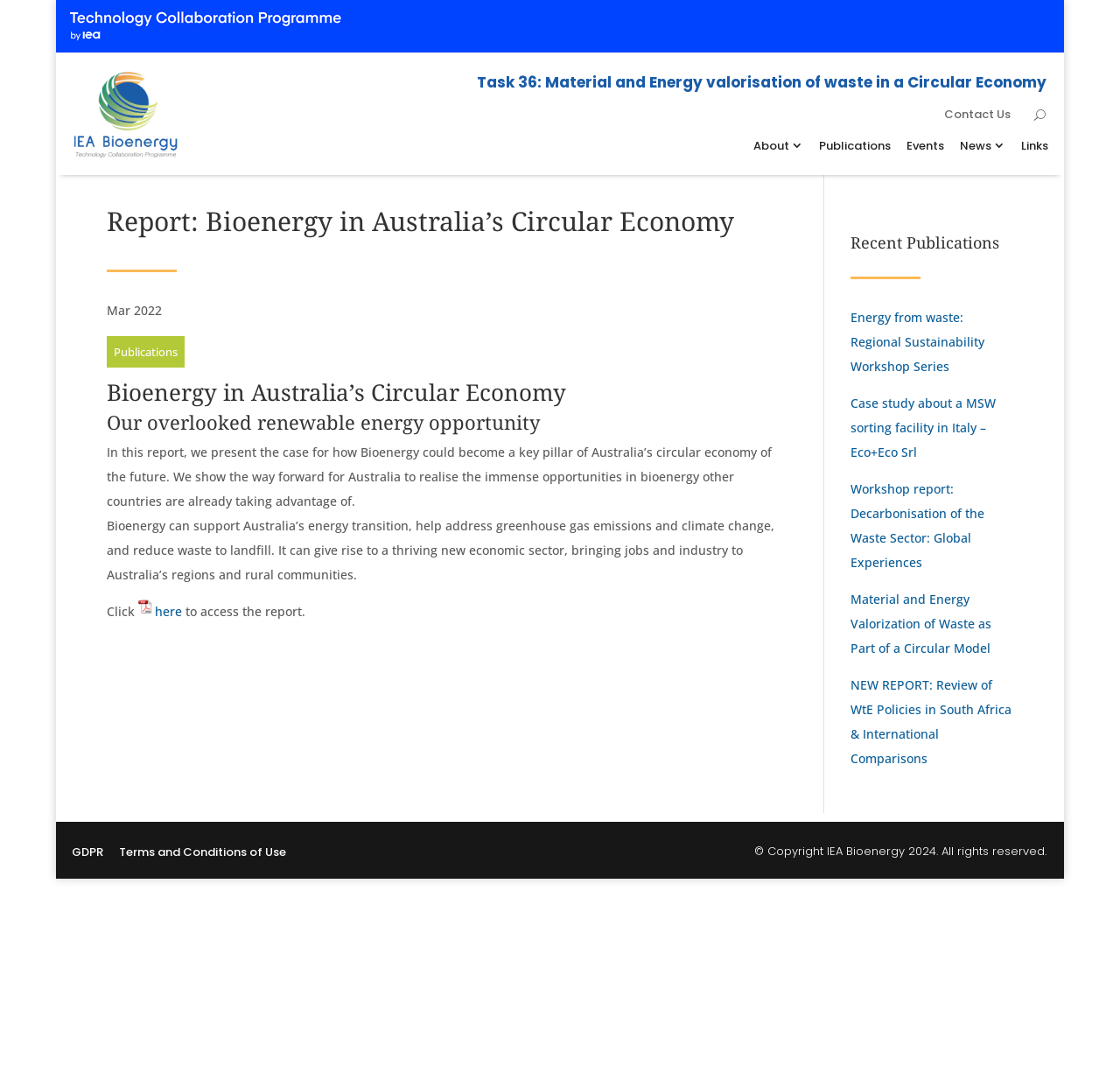Please provide a comprehensive response to the question below by analyzing the image: 
What is the purpose of bioenergy?

The purpose of bioenergy can be inferred from the static text element that states 'Bioenergy can support Australia’s energy transition, help address greenhouse gas emissions and climate change, and reduce waste to landfill.' This text suggests that bioenergy has multiple benefits, including supporting energy transition and reducing waste.